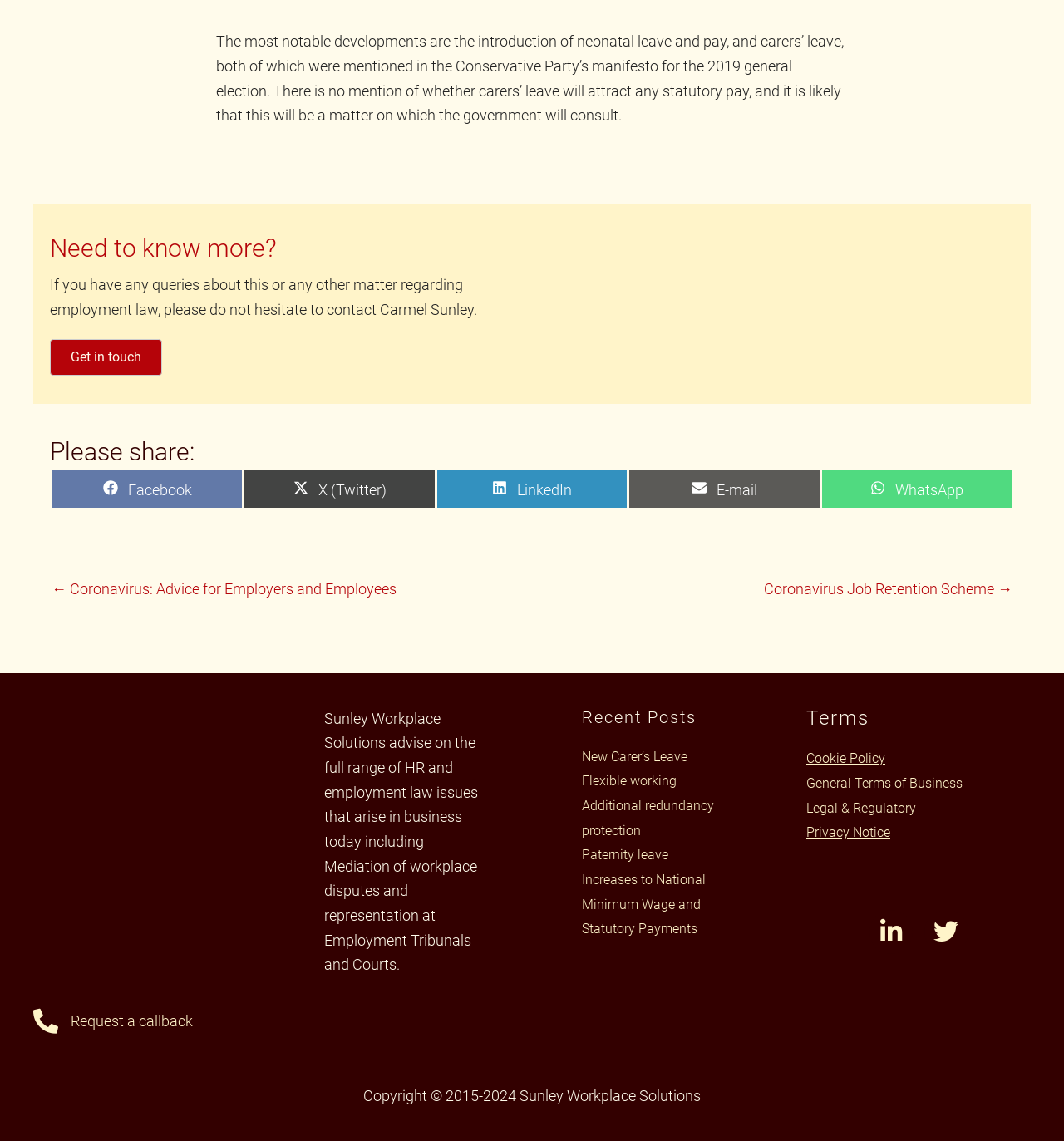What type of content is listed under 'Recent Posts'?
Provide a comprehensive and detailed answer to the question.

The 'Recent Posts' section lists several links to articles related to employment law, including topics such as carer's leave, flexible working, and redundancy protection. These articles appear to be blog posts or news articles related to employment law.